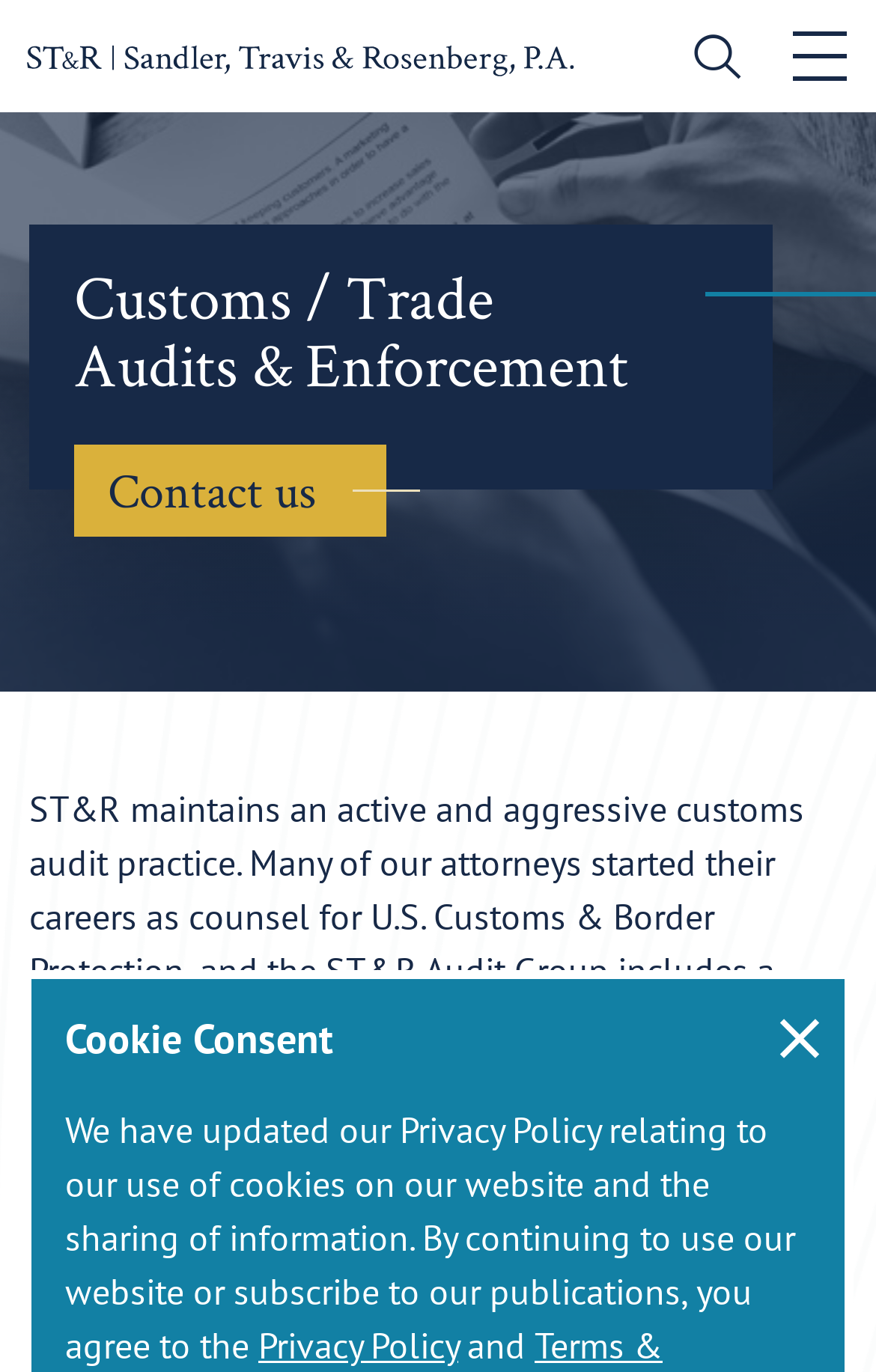What has been updated according to the Cookie Consent section?
Refer to the screenshot and respond with a concise word or phrase.

Privacy Policy